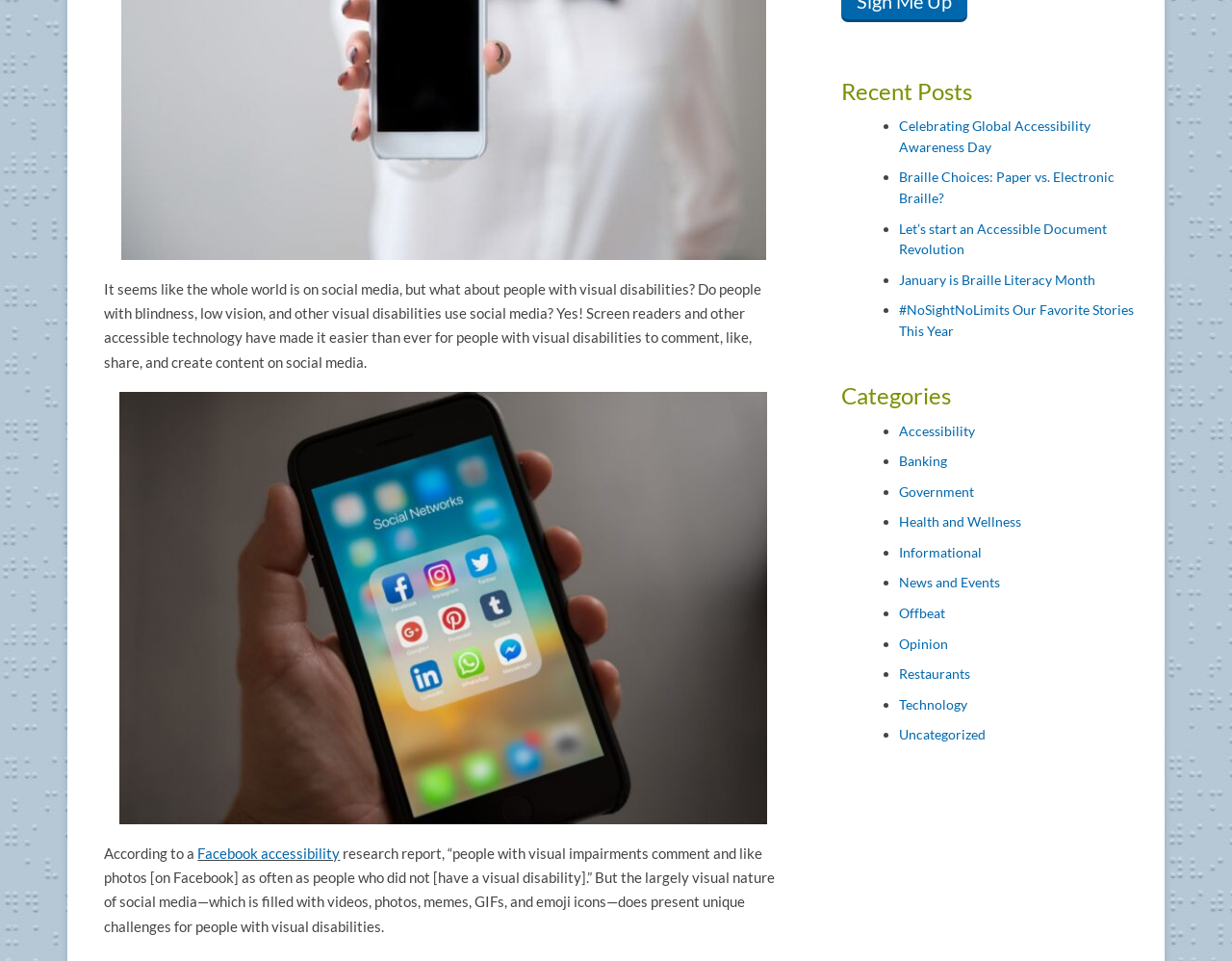Identify the bounding box for the UI element described as: "Celebrating Global Accessibility Awareness Day". Ensure the coordinates are four float numbers between 0 and 1, formatted as [left, top, right, bottom].

[0.729, 0.123, 0.885, 0.161]